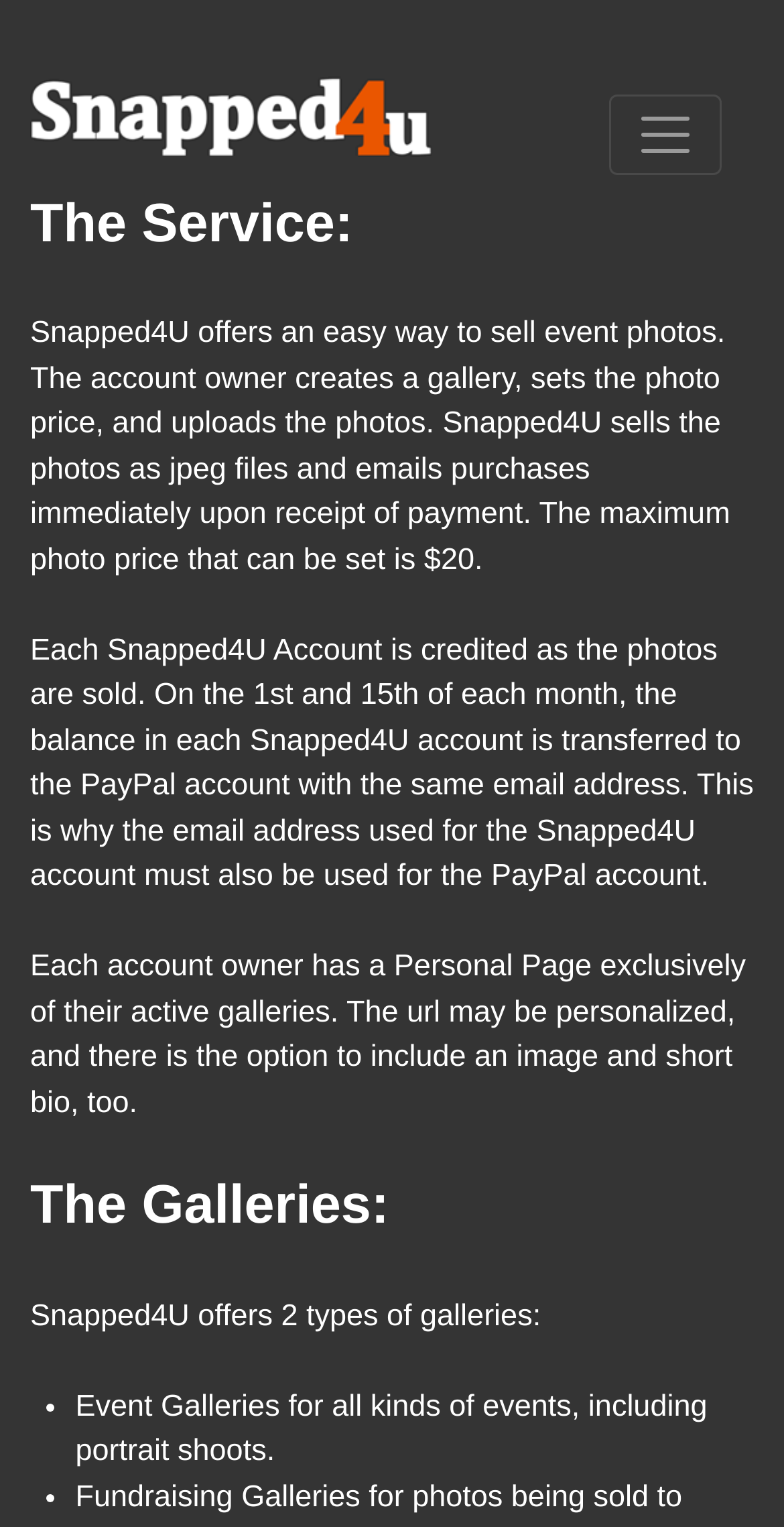Can you find the bounding box coordinates for the UI element given this description: "alt="Snapped4U""? Provide the coordinates as four float numbers between 0 and 1: [left, top, right, bottom].

[0.038, 0.044, 0.551, 0.11]